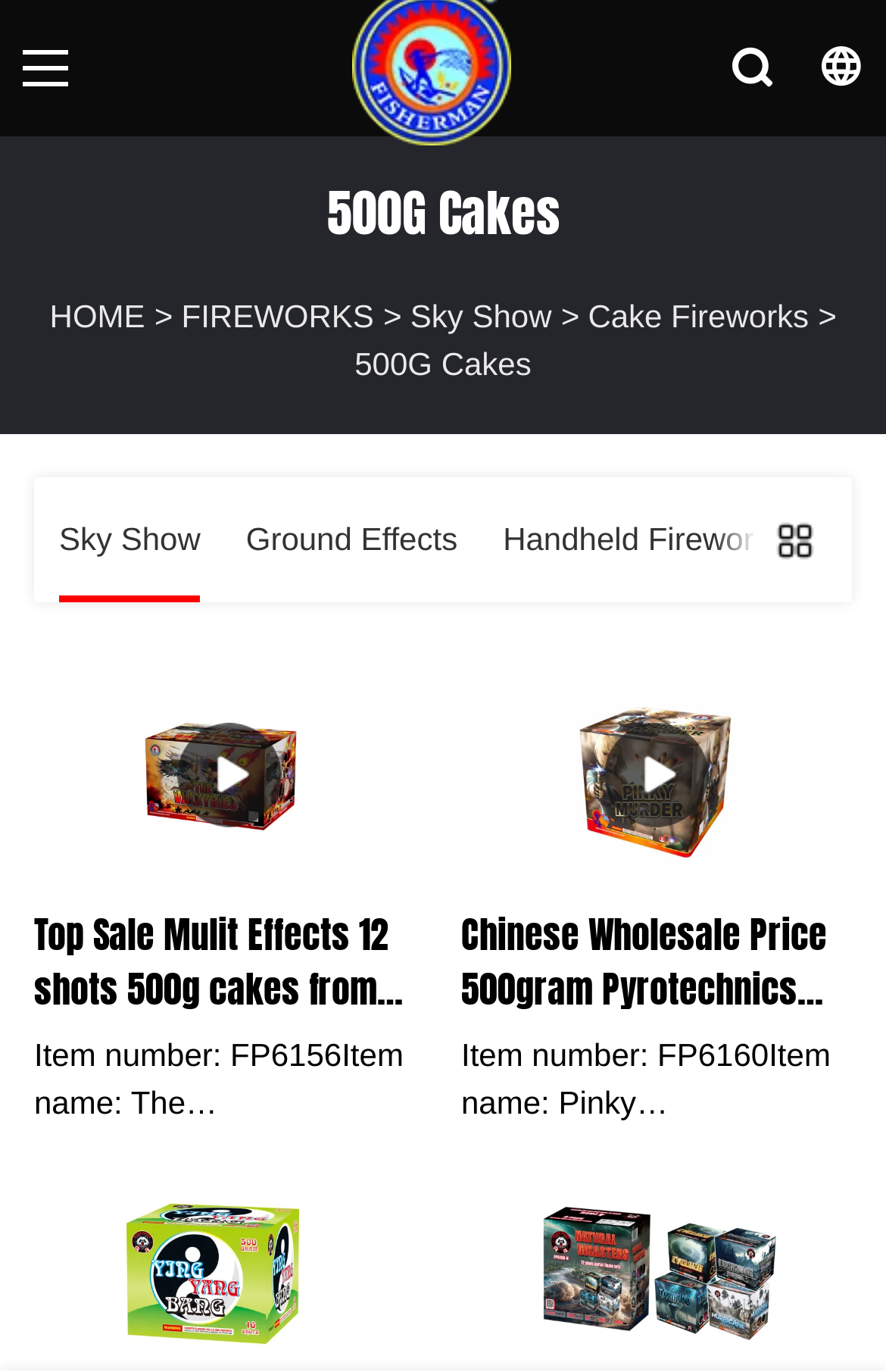Determine the bounding box coordinates for the clickable element required to fulfill the instruction: "Explore 'co-design' resources". Provide the coordinates as four float numbers between 0 and 1, i.e., [left, top, right, bottom].

None